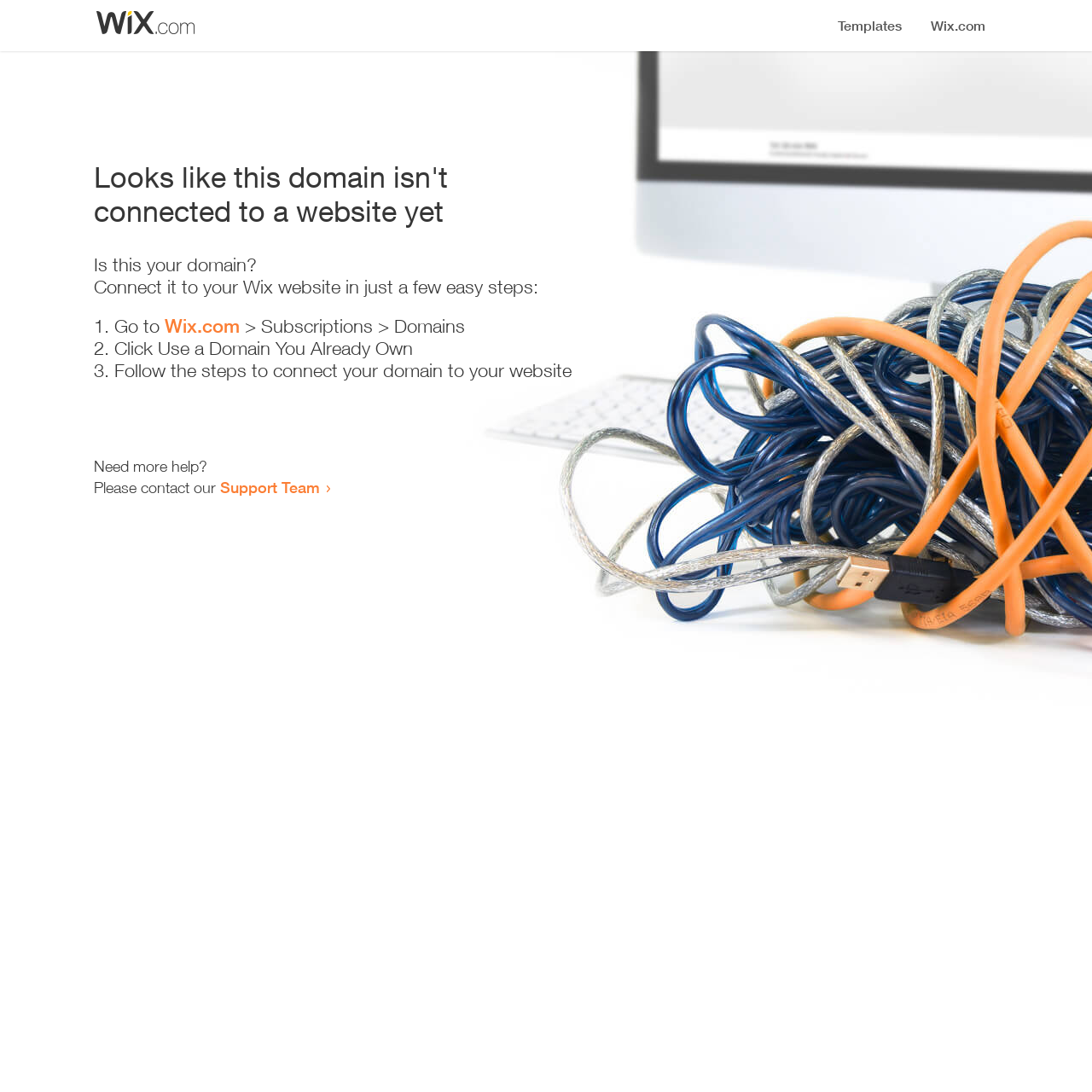How many steps are required to connect the domain to a website?
Provide a fully detailed and comprehensive answer to the question.

The webpage provides a list of steps to connect the domain to a website, and there are three list markers ('1.', '2.', '3.') indicating that three steps are required.